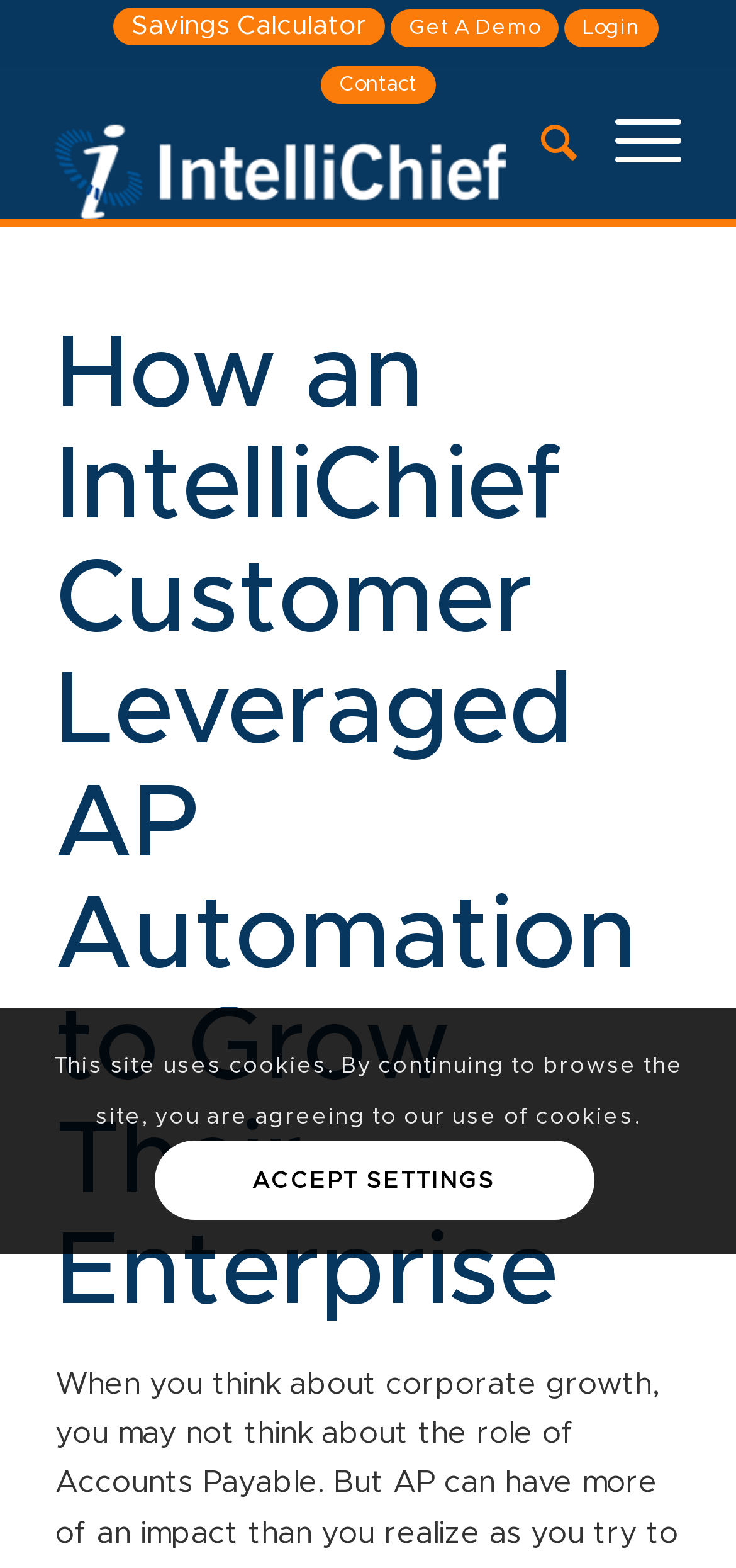Determine the bounding box coordinates for the clickable element required to fulfill the instruction: "Login to your account". Provide the coordinates as four float numbers between 0 and 1, i.e., [left, top, right, bottom].

[0.766, 0.006, 0.894, 0.03]